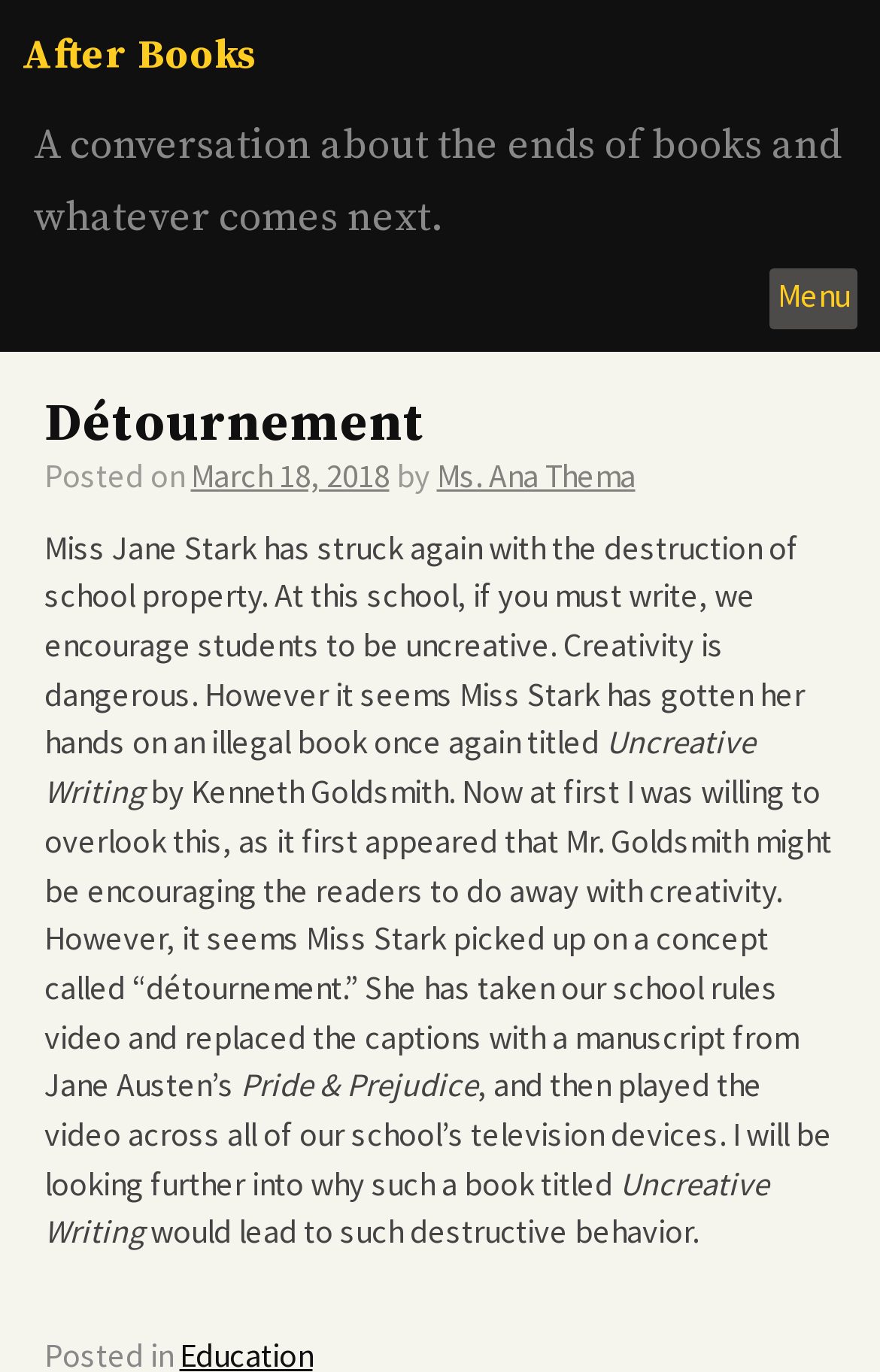Create an elaborate caption that covers all aspects of the webpage.

The webpage is about a conversation on the ends of books and what comes next, titled "Détournement – After Books". At the top, there is a heading "After Books" which is also a link. Below it, there is a longer heading that describes the conversation. 

On the top right, there is a button labeled "Menu". When clicked, it reveals a header with the title "Détournement" and some metadata about the post, including the date "March 18, 2018" and the author "Ms. Ana Thema". 

The main content of the page is a passage of text that tells a story about a student, Miss Jane Stark, who has gotten her hands on an illegal book titled "Uncreative Writing" by Kenneth Goldsmith. The passage describes how Miss Stark has taken the school rules video and replaced the captions with a manuscript from Jane Austen's "Pride & Prejudice", and then played the video across all of the school's television devices. The story is written in a formal tone, with a sense of authority and disapproval.